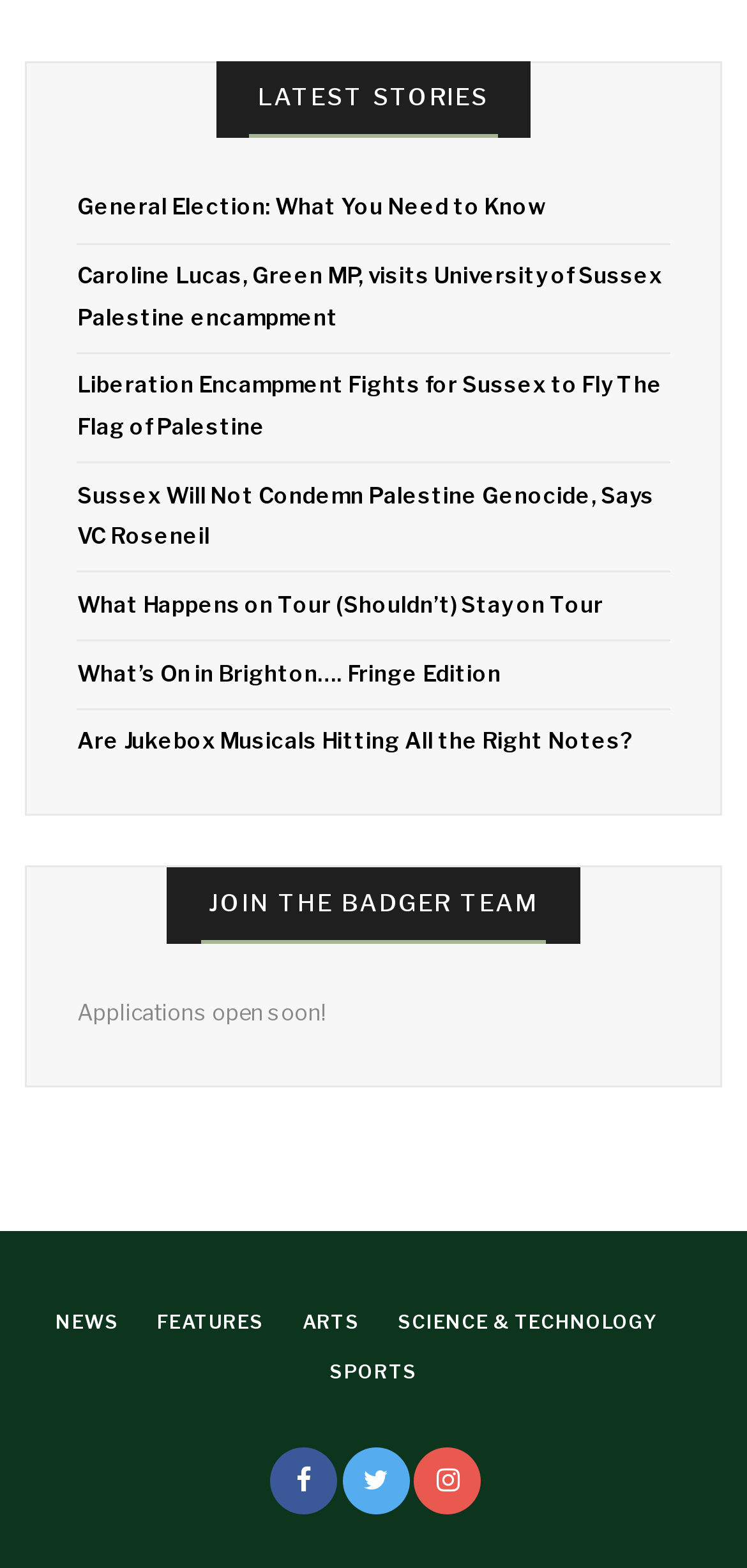Can you identify the bounding box coordinates of the clickable region needed to carry out this instruction: 'Read the latest news'? The coordinates should be four float numbers within the range of 0 to 1, stated as [left, top, right, bottom].

[0.104, 0.124, 0.73, 0.141]